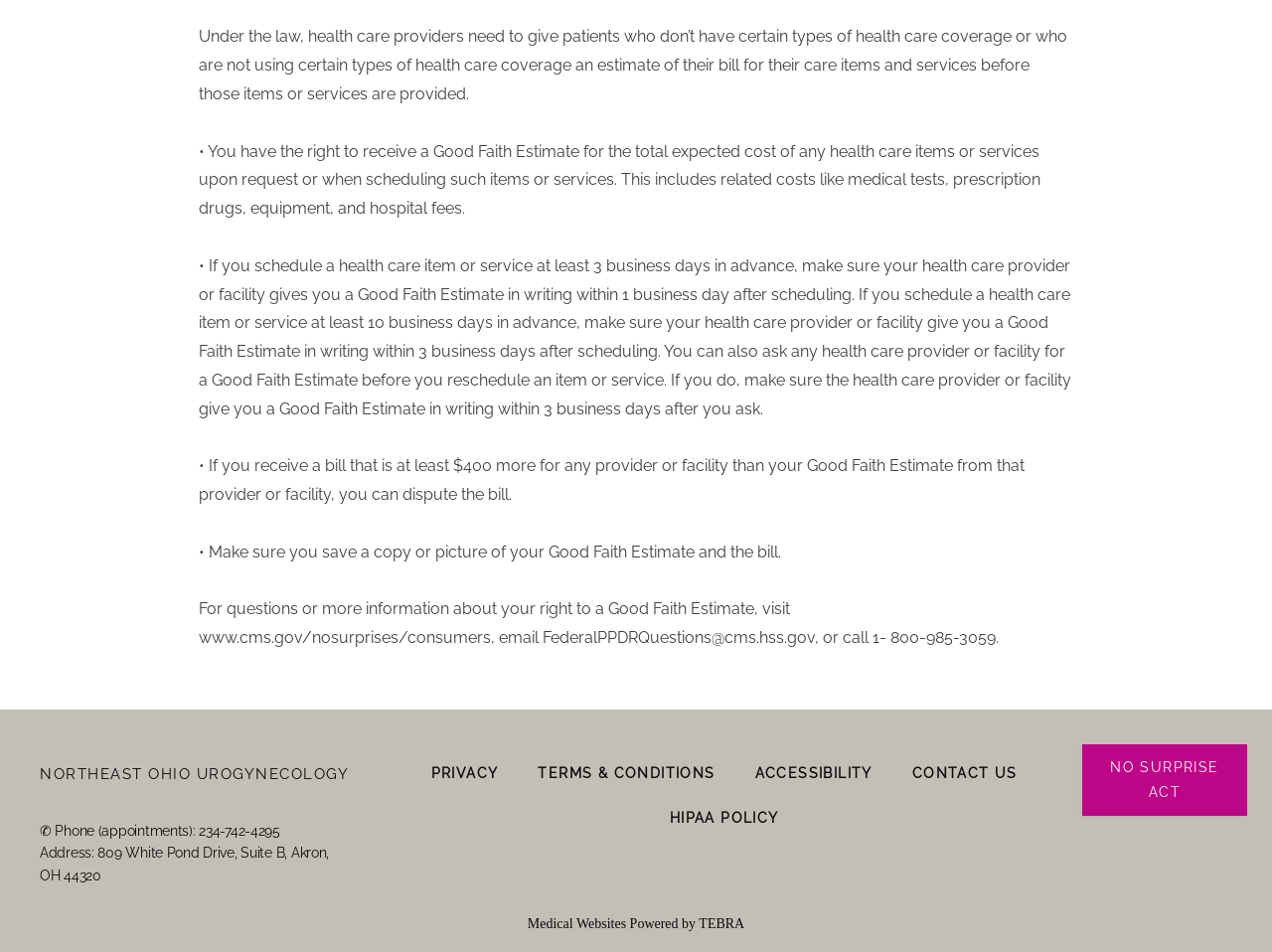What is the purpose of the Good Faith Estimate?
Can you provide a detailed and comprehensive answer to the question?

The webpage explains that under the law, healthcare providers need to give patients an estimate of their bill for care items and services before they are provided. This estimate is called a Good Faith Estimate, and it includes related costs like medical tests, prescription drugs, equipment, and hospital fees.